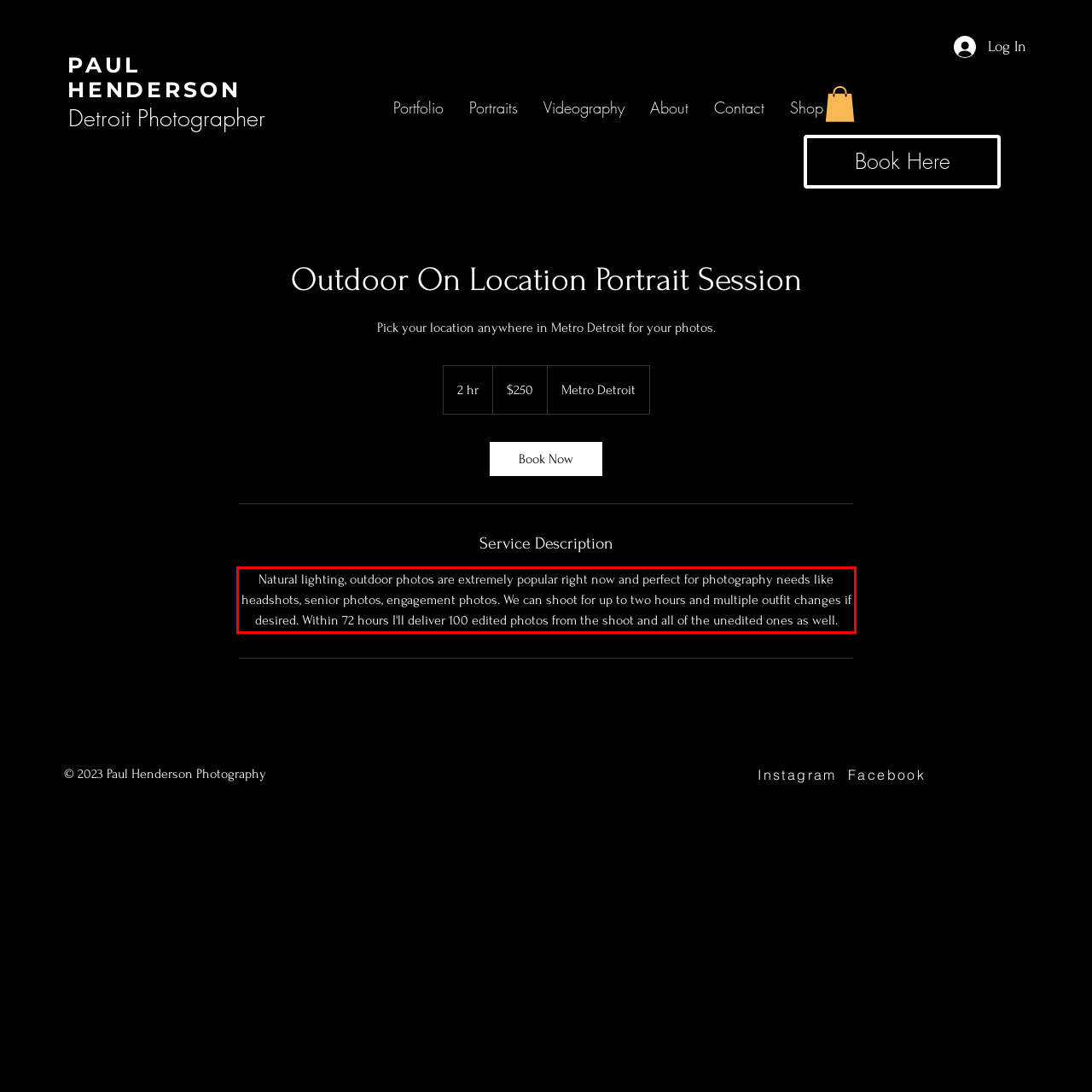Examine the screenshot of the webpage, locate the red bounding box, and perform OCR to extract the text contained within it.

Natural lighting, outdoor photos are extremely popular right now and perfect for photography needs like headshots, senior photos, engagement photos. We can shoot for up to two hours and multiple outfit changes if desired. Within 72 hours I'll deliver 100 edited photos from the shoot and all of the unedited ones as well.